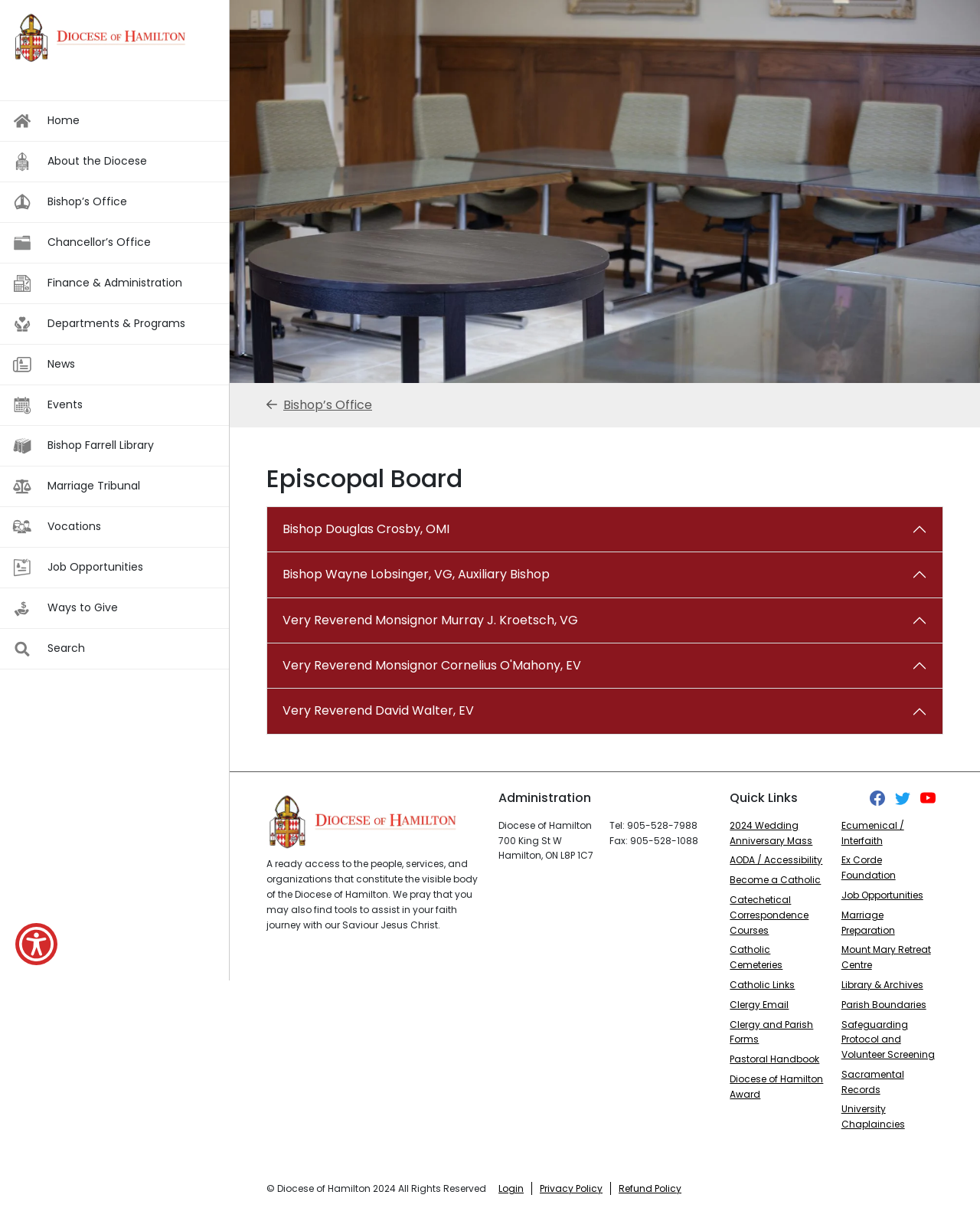What is the theme of the image at the top of the webpage?
Refer to the screenshot and answer in one word or phrase.

Meeting room in the Chancery Office